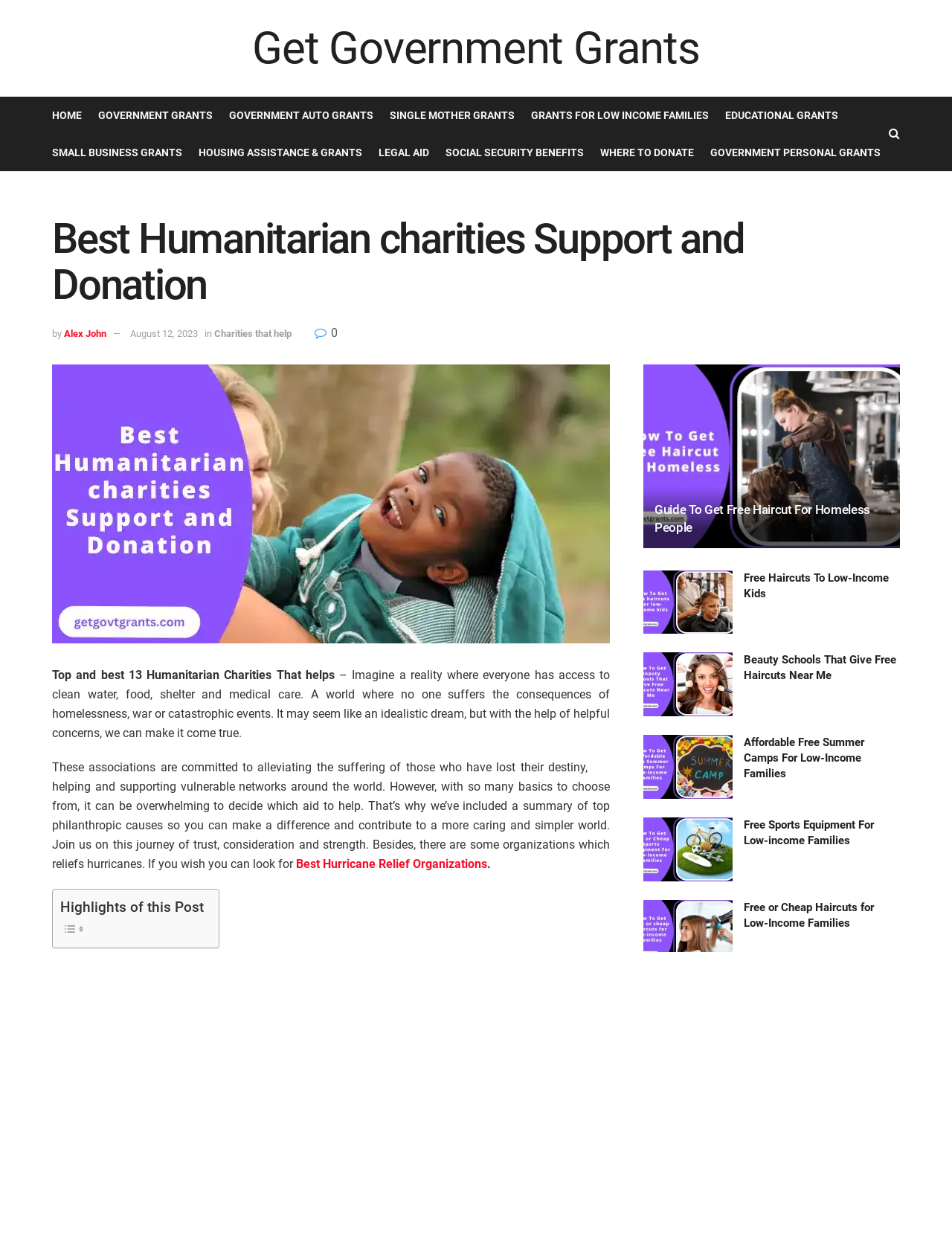What is the rating of International Medical Corps in Charity Navigator?
Provide an in-depth and detailed explanation in response to the question.

According to the webpage, International Medical Corps (IMC) has a rating of 89% and 3 out of 4 stars in the Charity Navigator, indicating its conscientious wealth management and simplicity in its tasks.